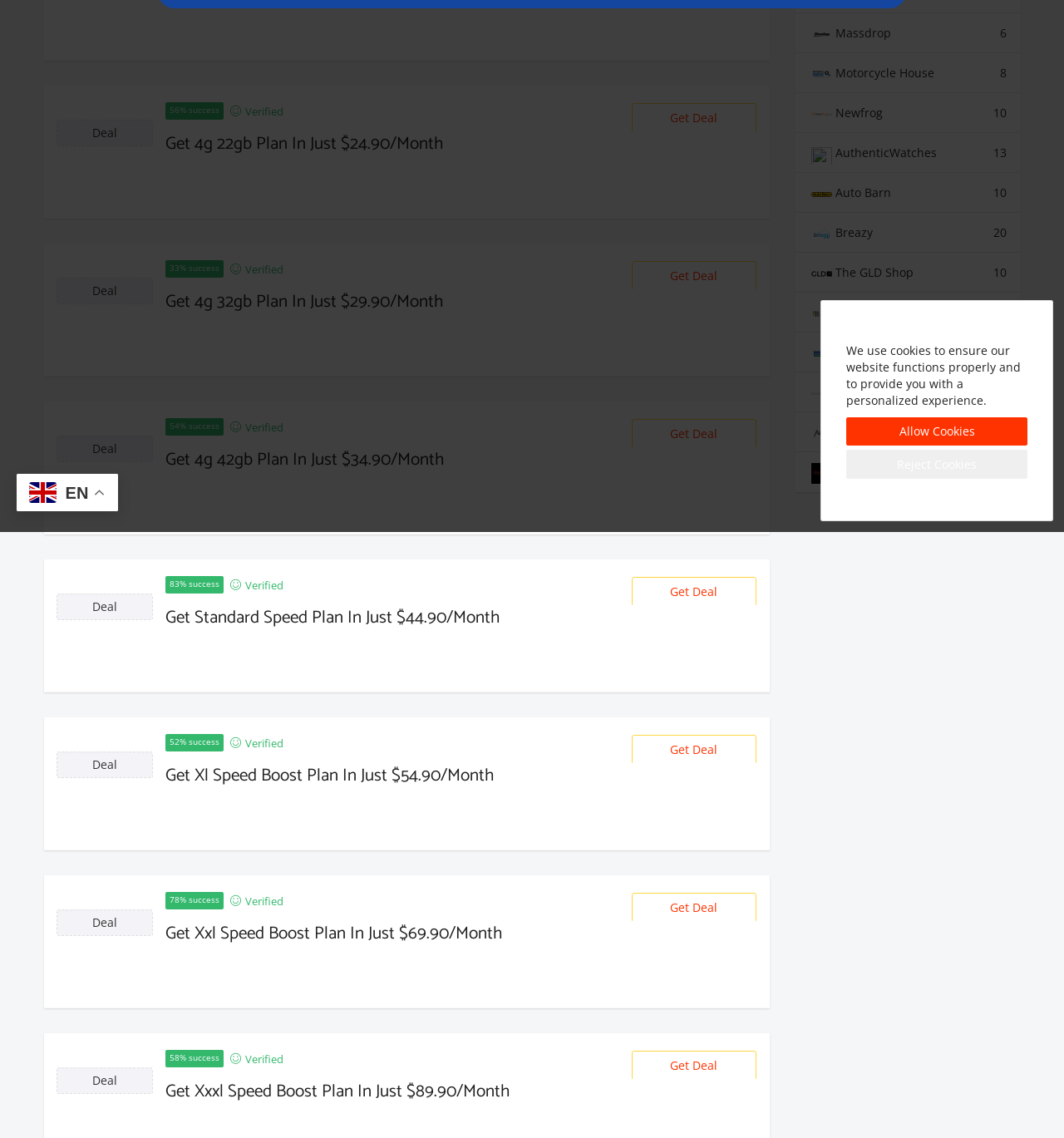From the webpage screenshot, identify the region described by Allow Cookies. Provide the bounding box coordinates as (top-left x, top-left y, bottom-right x, bottom-right y), with each value being a floating point number between 0 and 1.

[0.795, 0.367, 0.966, 0.392]